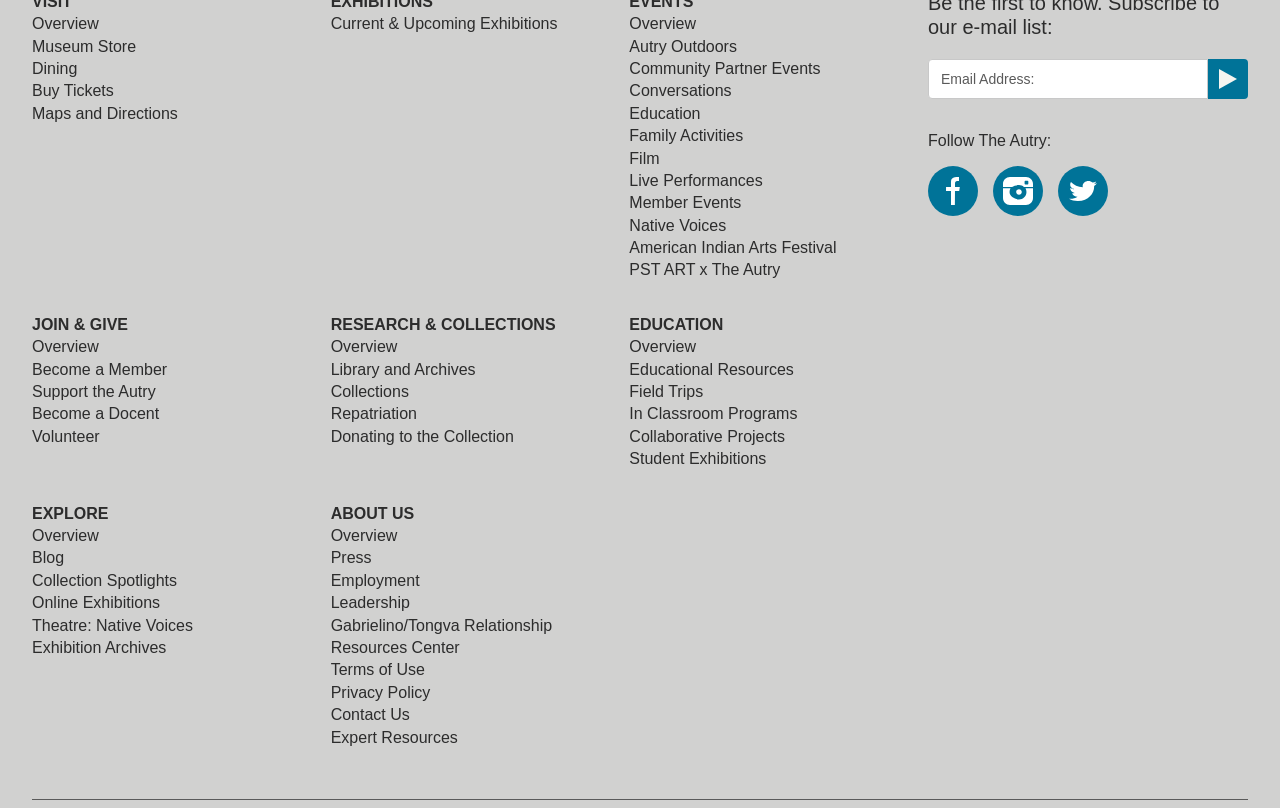What are the main categories of the Autry's website?
Provide a detailed answer to the question, using the image to inform your response.

The main categories of the Autry's website are represented by links at the top of the page, and they include Museum, Education, Research, Explore, and About Us, which provide access to different sections of the website.